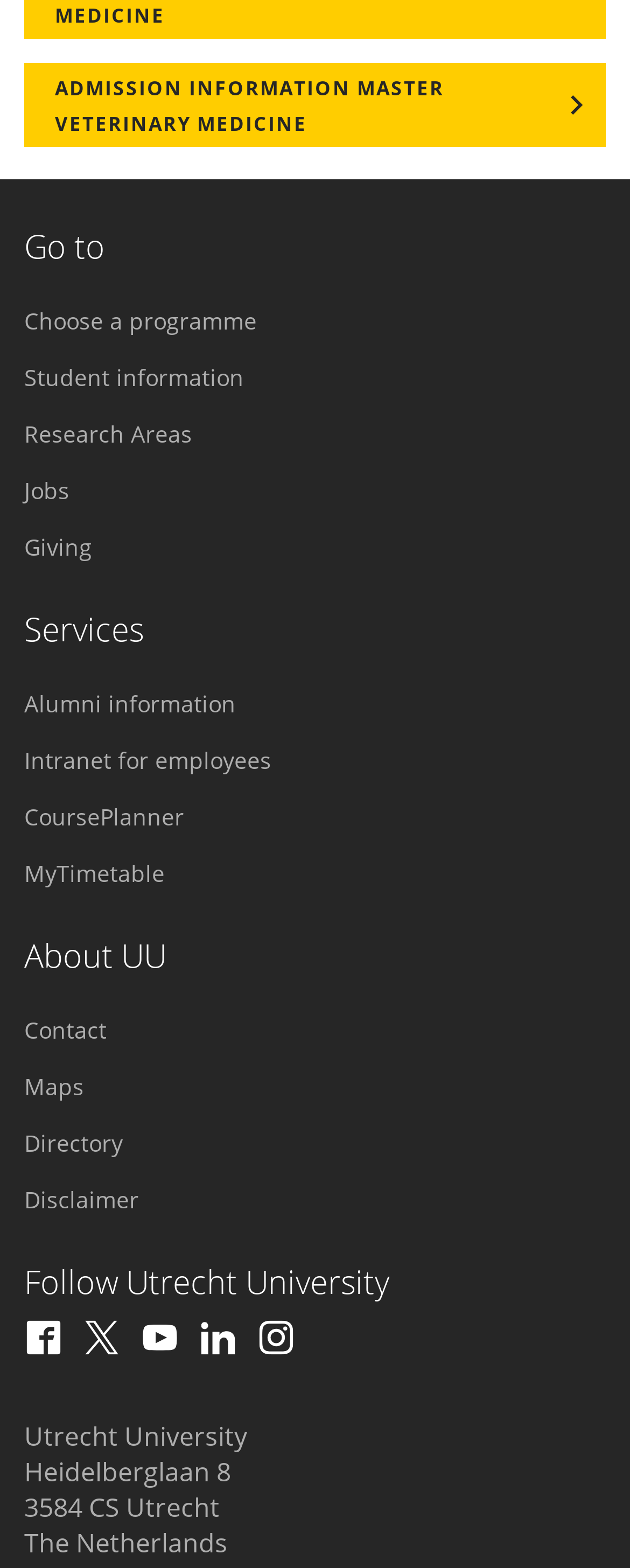Please find and report the bounding box coordinates of the element to click in order to perform the following action: "Contact Utrecht University". The coordinates should be expressed as four float numbers between 0 and 1, in the format [left, top, right, bottom].

[0.038, 0.648, 0.885, 0.666]